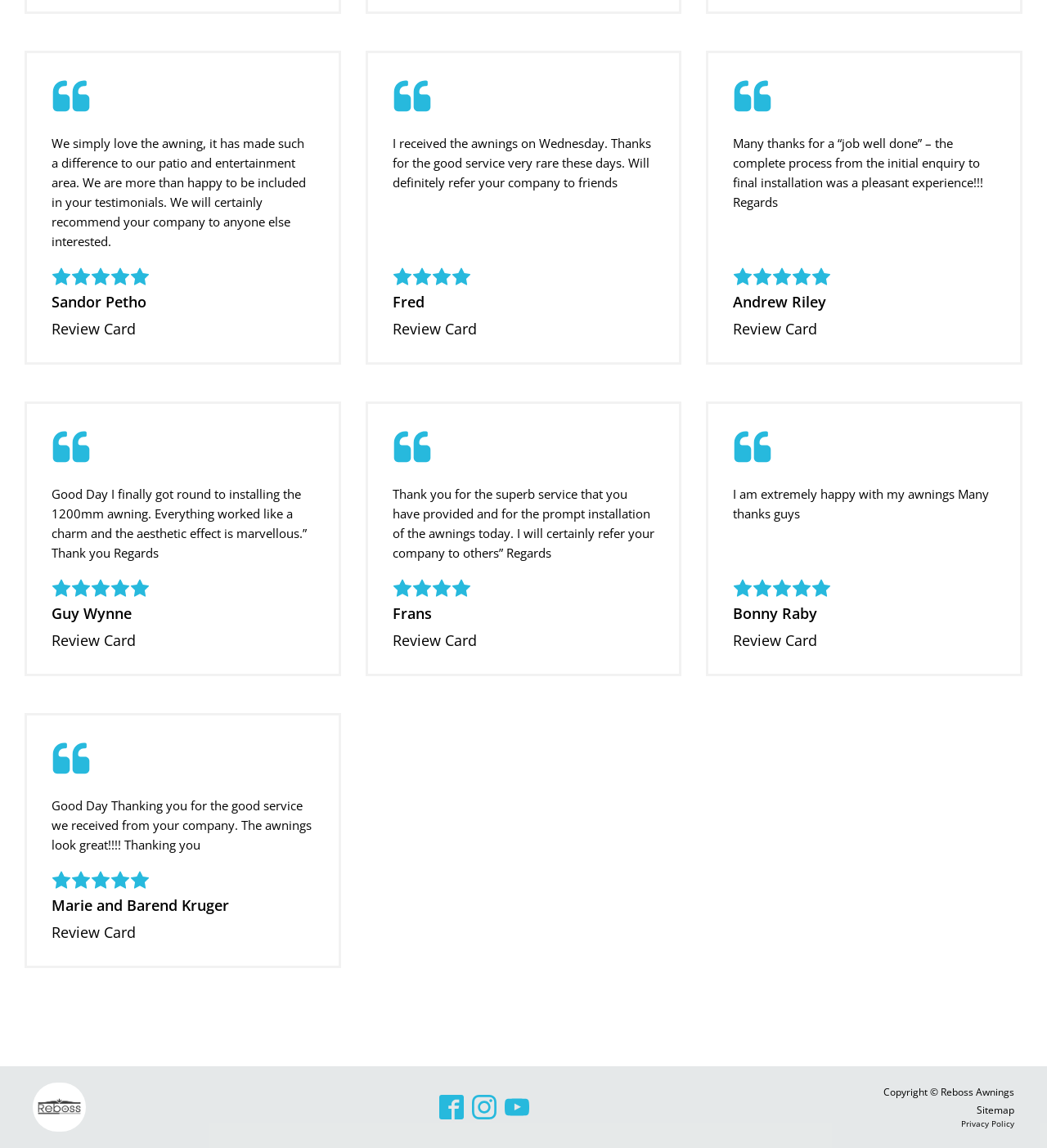Look at the image and answer the question in detail:
What is the rating of the review by Sandor Petho?

I found the review by Sandor Petho by looking at the static text 'Sandor Petho' inside an article element. Next to the review text, I saw a generic element with the text '5 star rating', indicating that the review has a 5-star rating.